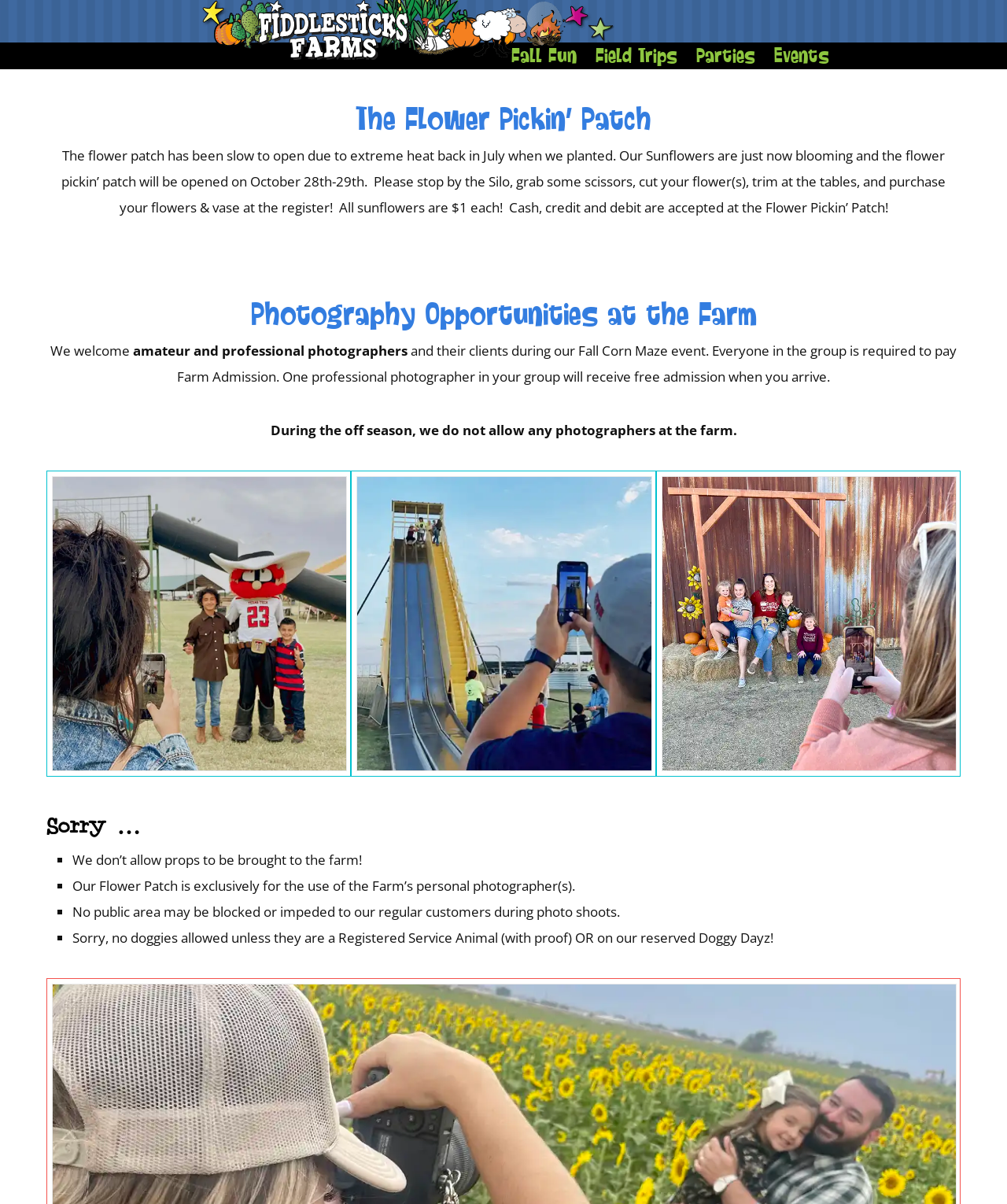Describe all the significant parts and information present on the webpage.

The webpage is about Sylvia Rankin, an author at Fiddlesticks Farms. At the top, there is a header image of Fiddlesticks Farms. Below the header image, there are four links: "Fall Fun", "Field Trips", "Parties", and "Events", which are aligned horizontally.

The main content of the webpage is divided into four sections. The first section is about the Flower Pickin' Patch, which has a heading and a paragraph of text describing the patch's opening date and rules. The text is positioned below the links and spans almost the entire width of the page.

The second section is about Photography Opportunities at the Farm, which also has a heading and three paragraphs of text. The text is positioned below the first section and has a similar width.

Below the second section, there are three figures, each containing an image, arranged horizontally and taking up about two-thirds of the page width.

The third section has a heading "Sorry …" and lists four rules or restrictions, each marked with a bullet point (■). The text is positioned below the images and spans about half of the page width.

Overall, the webpage has a simple and clean layout, with clear headings and concise text, and features several images and links to other pages.